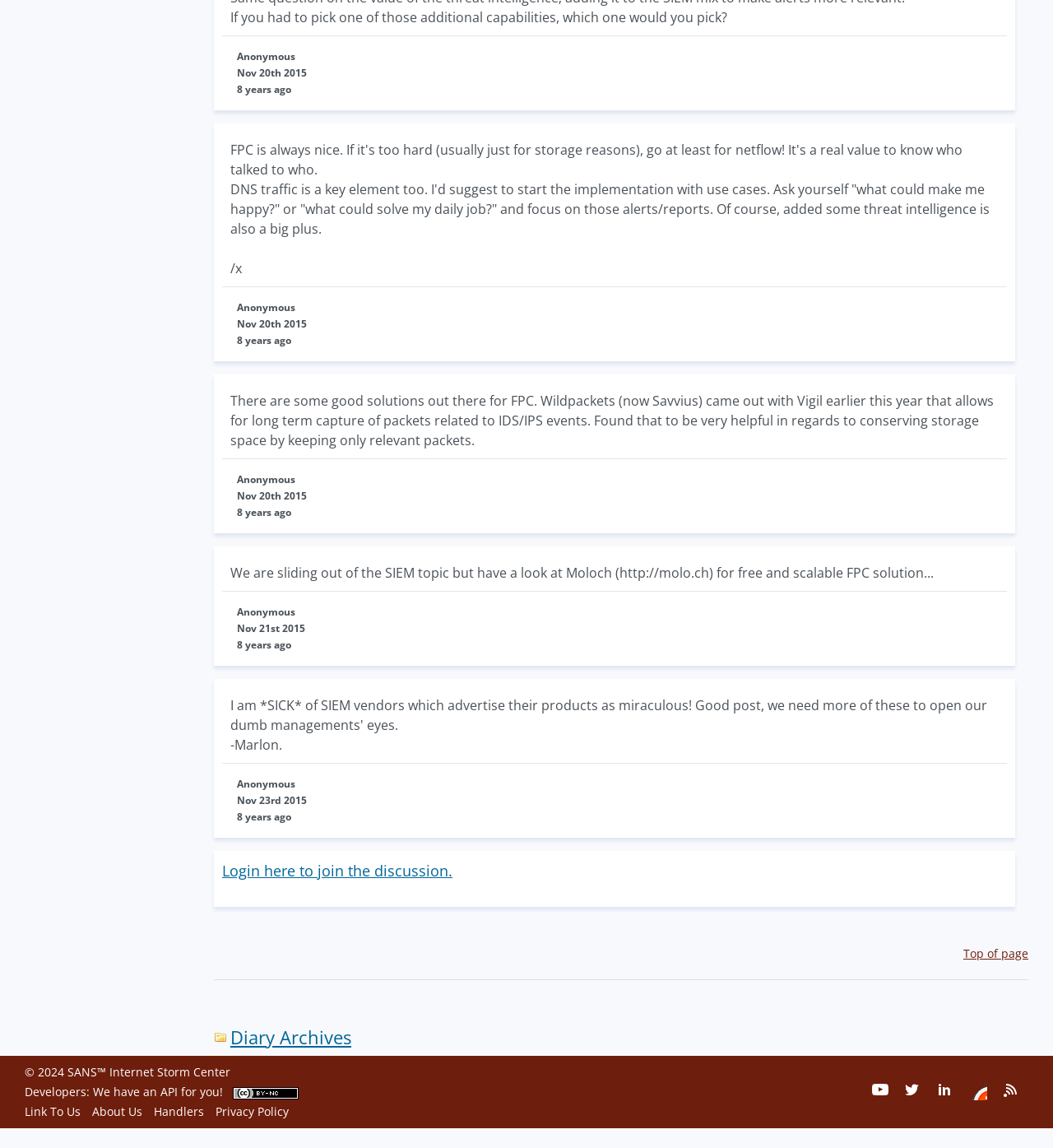Locate the bounding box coordinates of the element you need to click to accomplish the task described by this instruction: "Visit Facebook page".

None